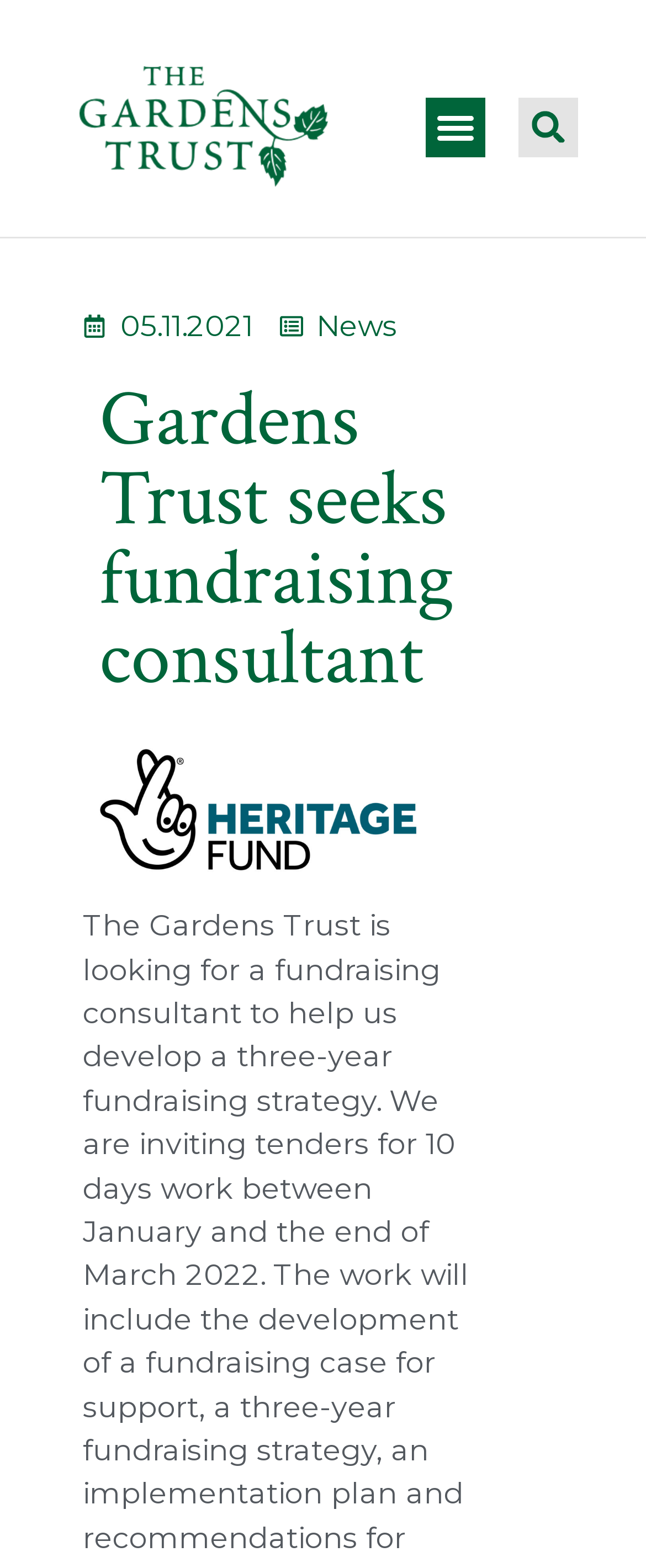Determine the webpage's heading and output its text content.

Gardens Trust seeks fundraising consultant